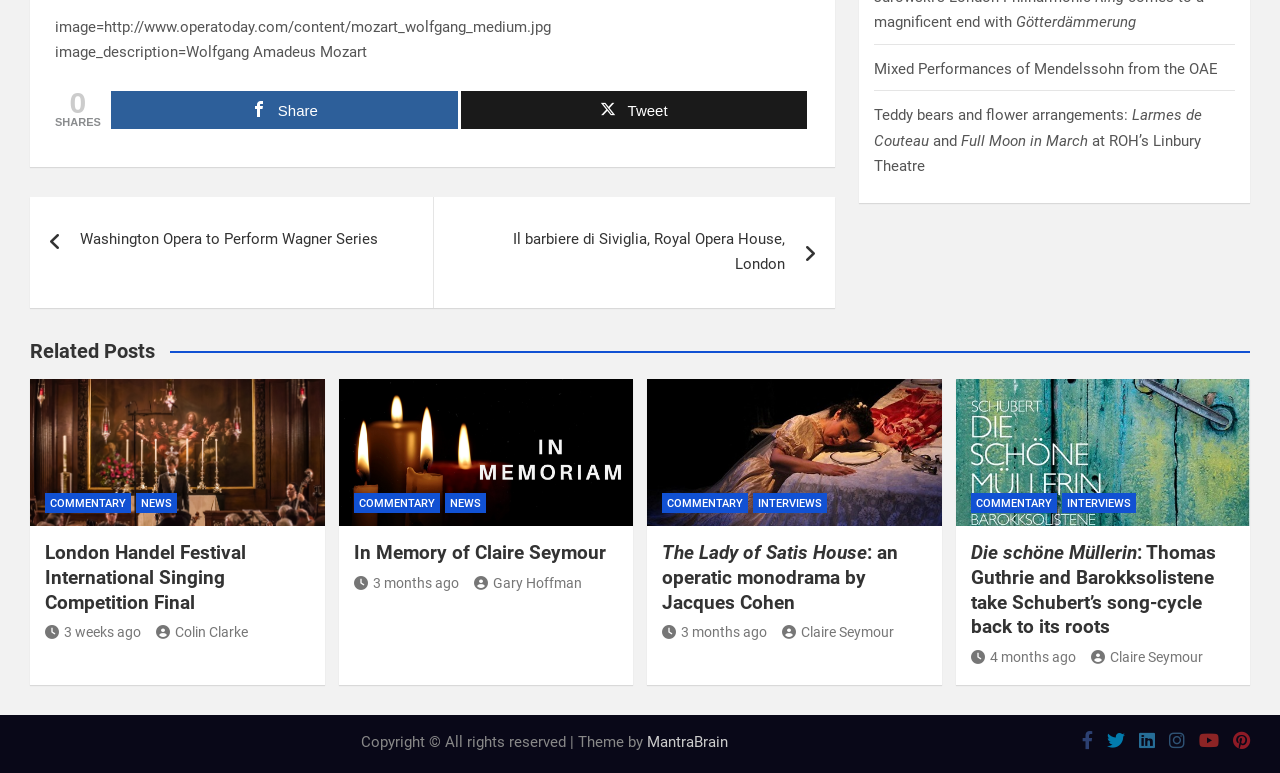Find the bounding box coordinates for the HTML element described as: "3 months ago". The coordinates should consist of four float values between 0 and 1, i.e., [left, top, right, bottom].

[0.276, 0.744, 0.358, 0.764]